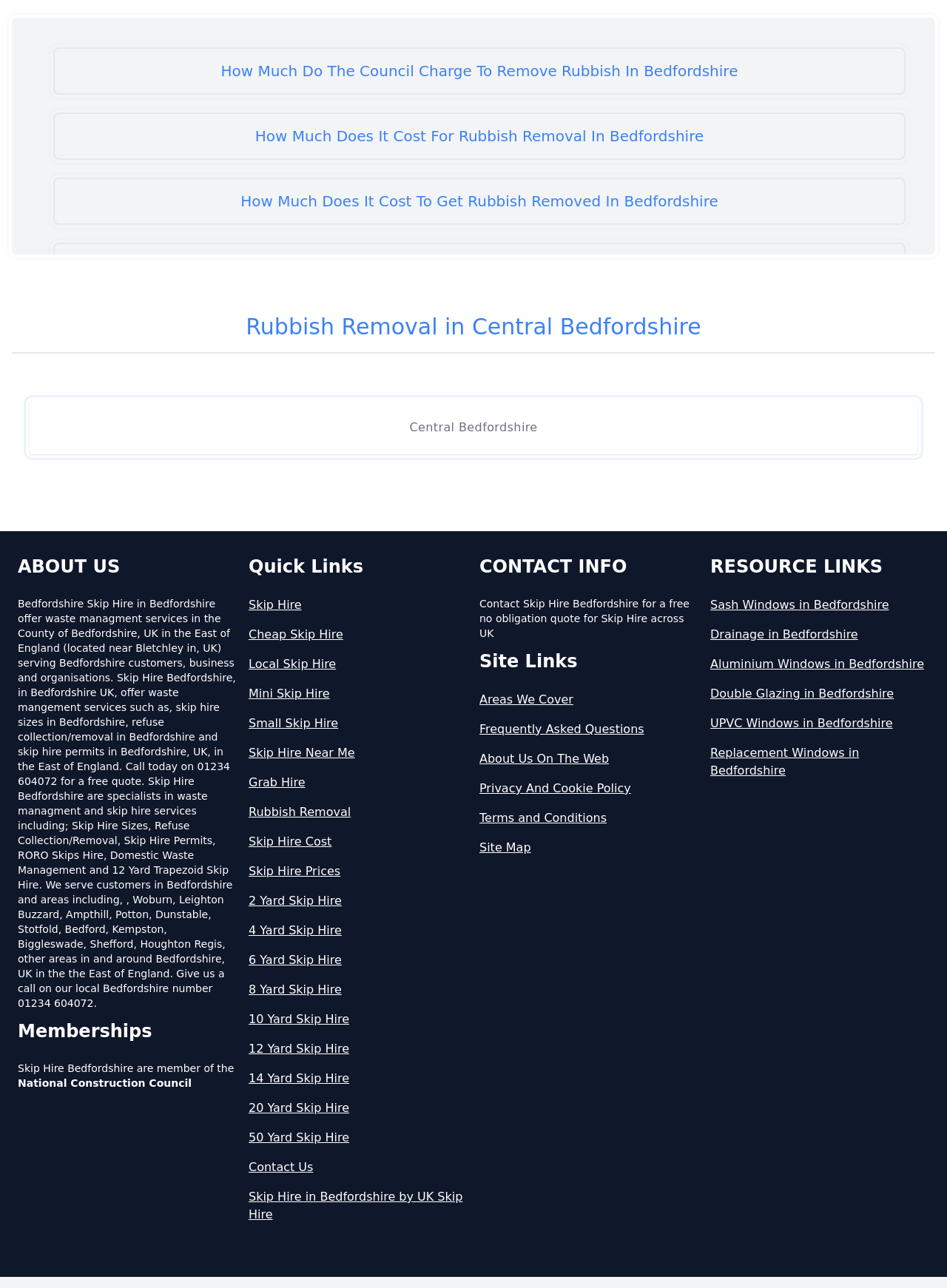Kindly determine the bounding box coordinates for the clickable area to achieve the given instruction: "Visit the National Construction Council website".

[0.019, 0.836, 0.202, 0.845]